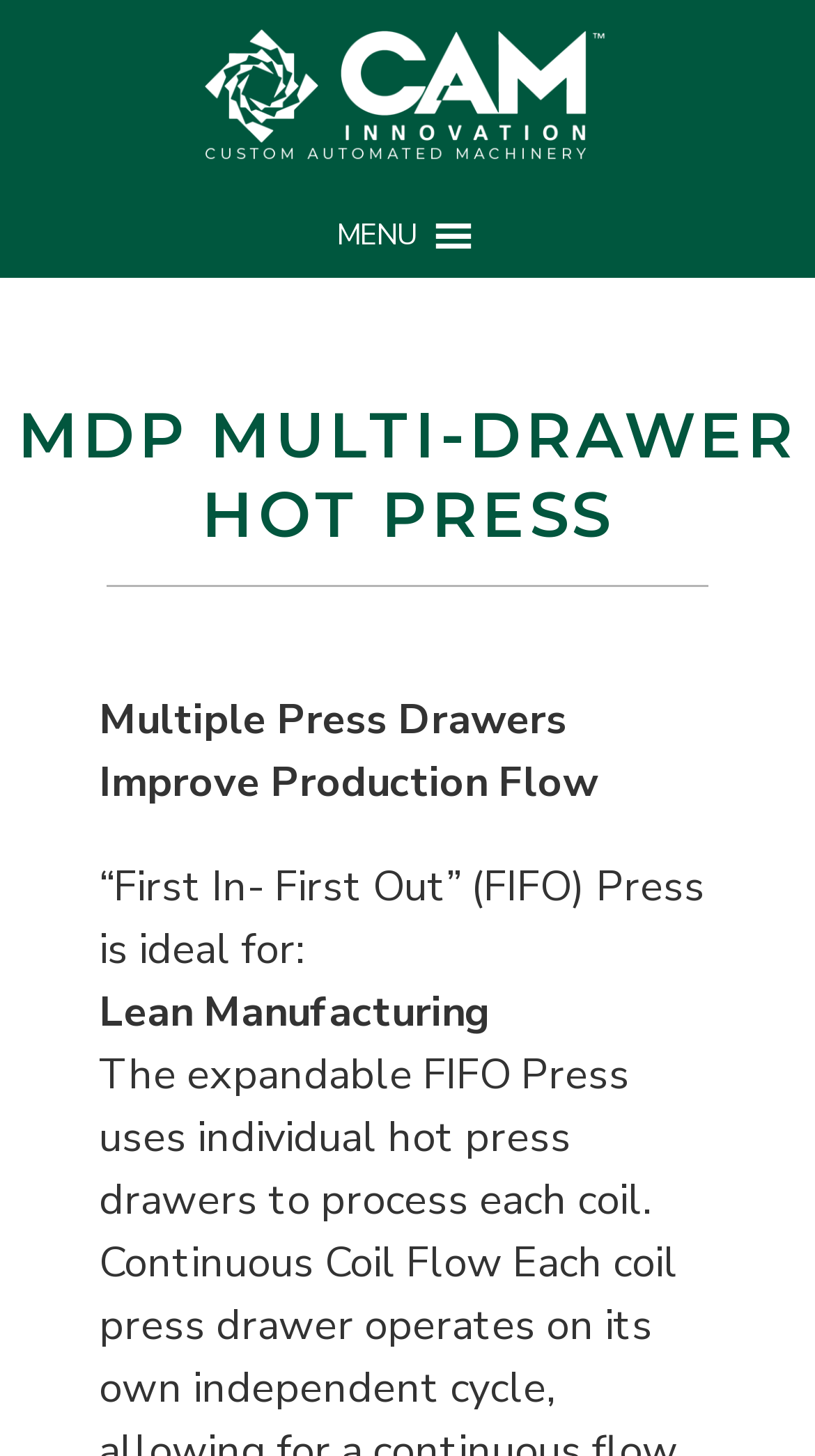Based on the image, please respond to the question with as much detail as possible:
What is the ideal production flow for the MDP hot press?

The webpage mentions that the 'First In- First Out' (FIFO) press is ideal for certain production scenarios, implying that it is the recommended production flow for the MDP hot press.